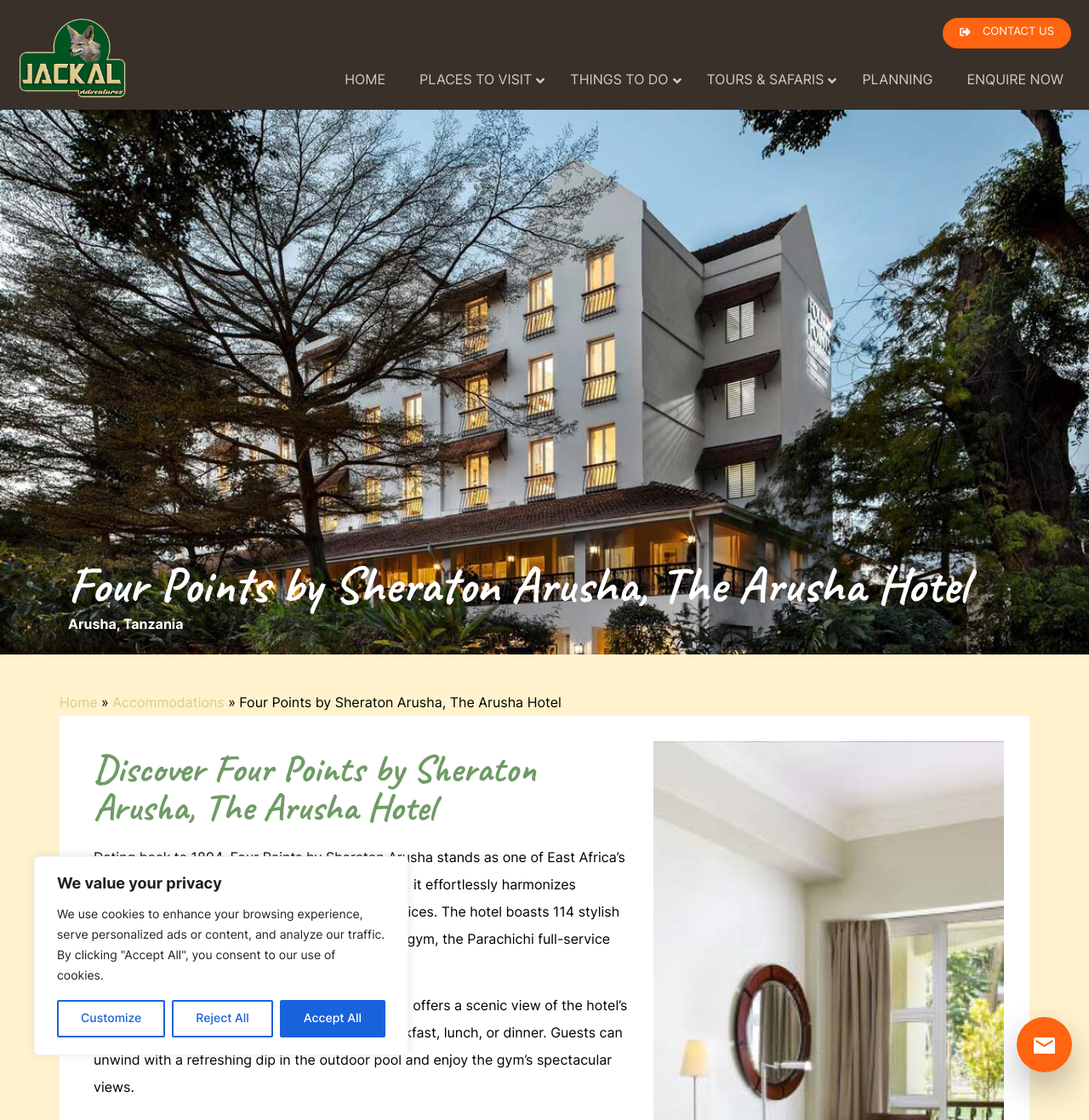Determine the bounding box coordinates of the element's region needed to click to follow the instruction: "Click the ENQUIRE NOW link". Provide these coordinates as four float numbers between 0 and 1, formatted as [left, top, right, bottom].

[0.872, 0.052, 0.992, 0.09]